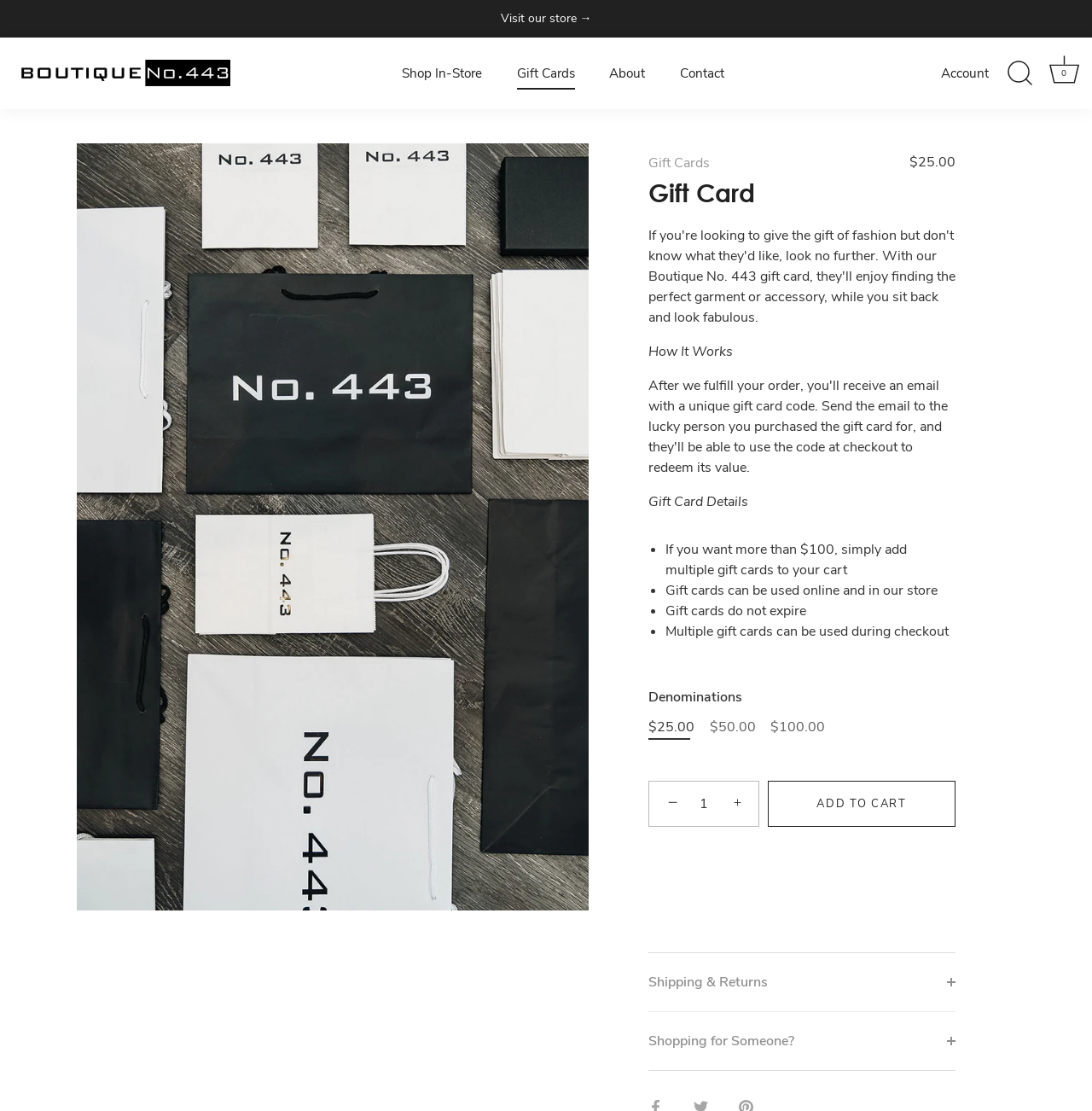Please provide the bounding box coordinates for the UI element as described: "$50.00". The coordinates must be four floats between 0 and 1, represented as [left, top, right, bottom].

[0.65, 0.648, 0.692, 0.662]